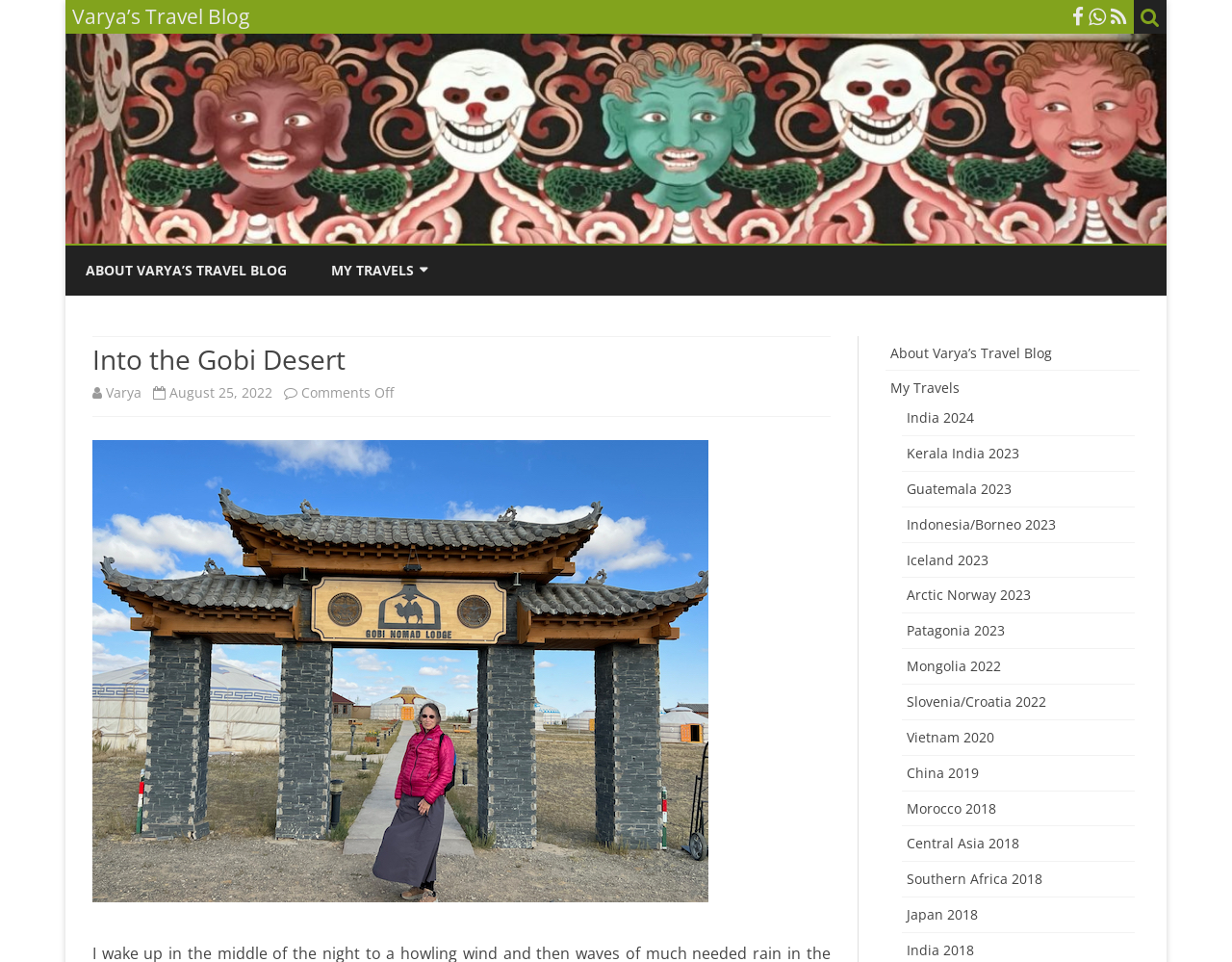What is the name of the travel blog?
Using the image, elaborate on the answer with as much detail as possible.

The name of the travel blog can be found in the top-left corner of the webpage, where it is written as 'Varya's Travel Blog' in a large font size.